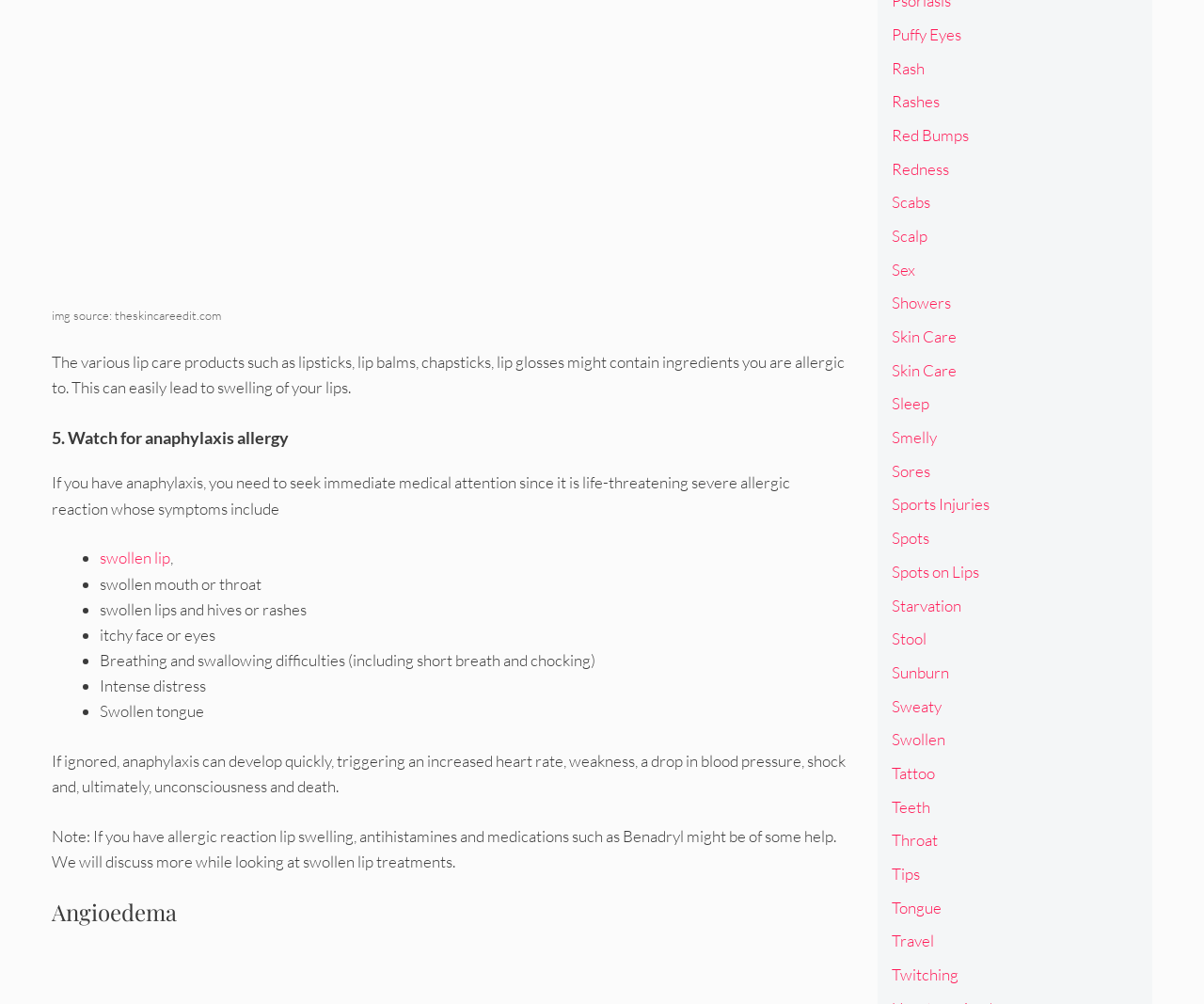Using a single word or phrase, answer the following question: 
What are the symptoms of anaphylaxis?

swollen lip, etc.